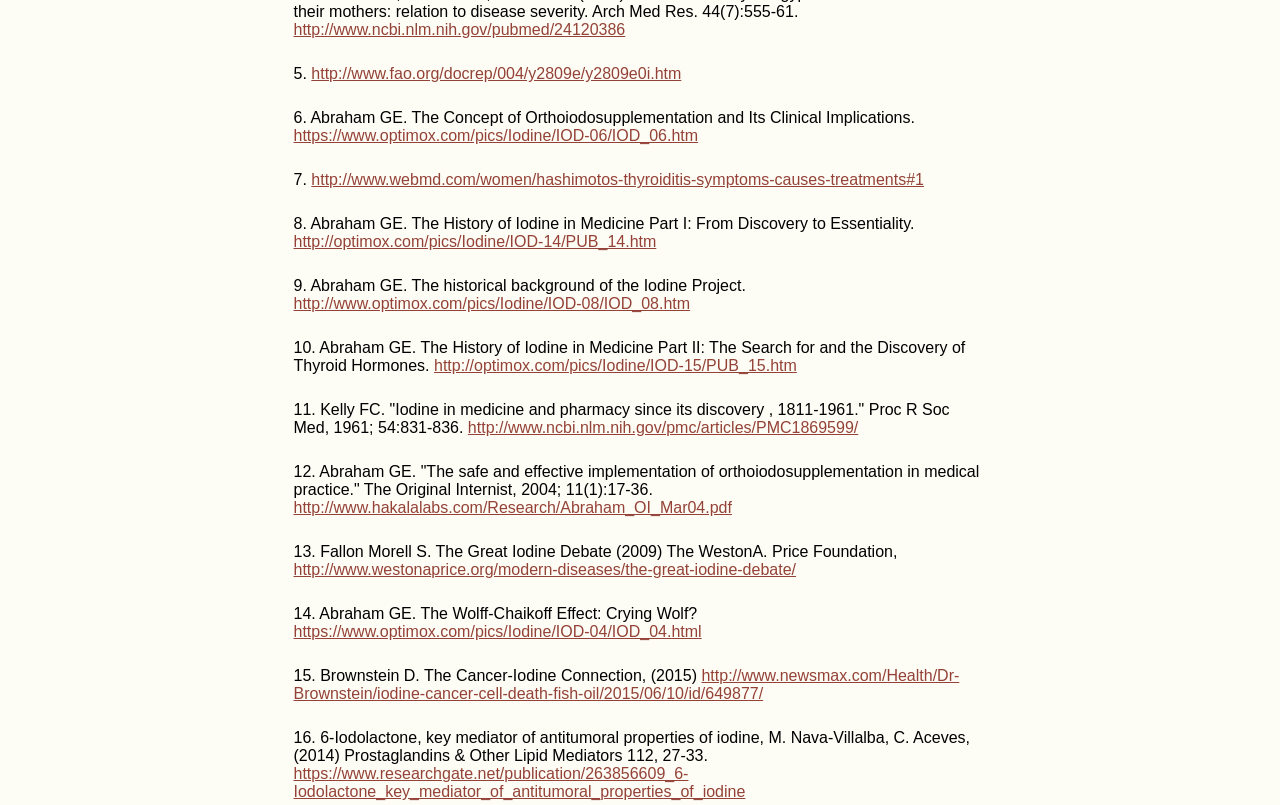What is the topic of the webpage?
Based on the image content, provide your answer in one word or a short phrase.

Iodine